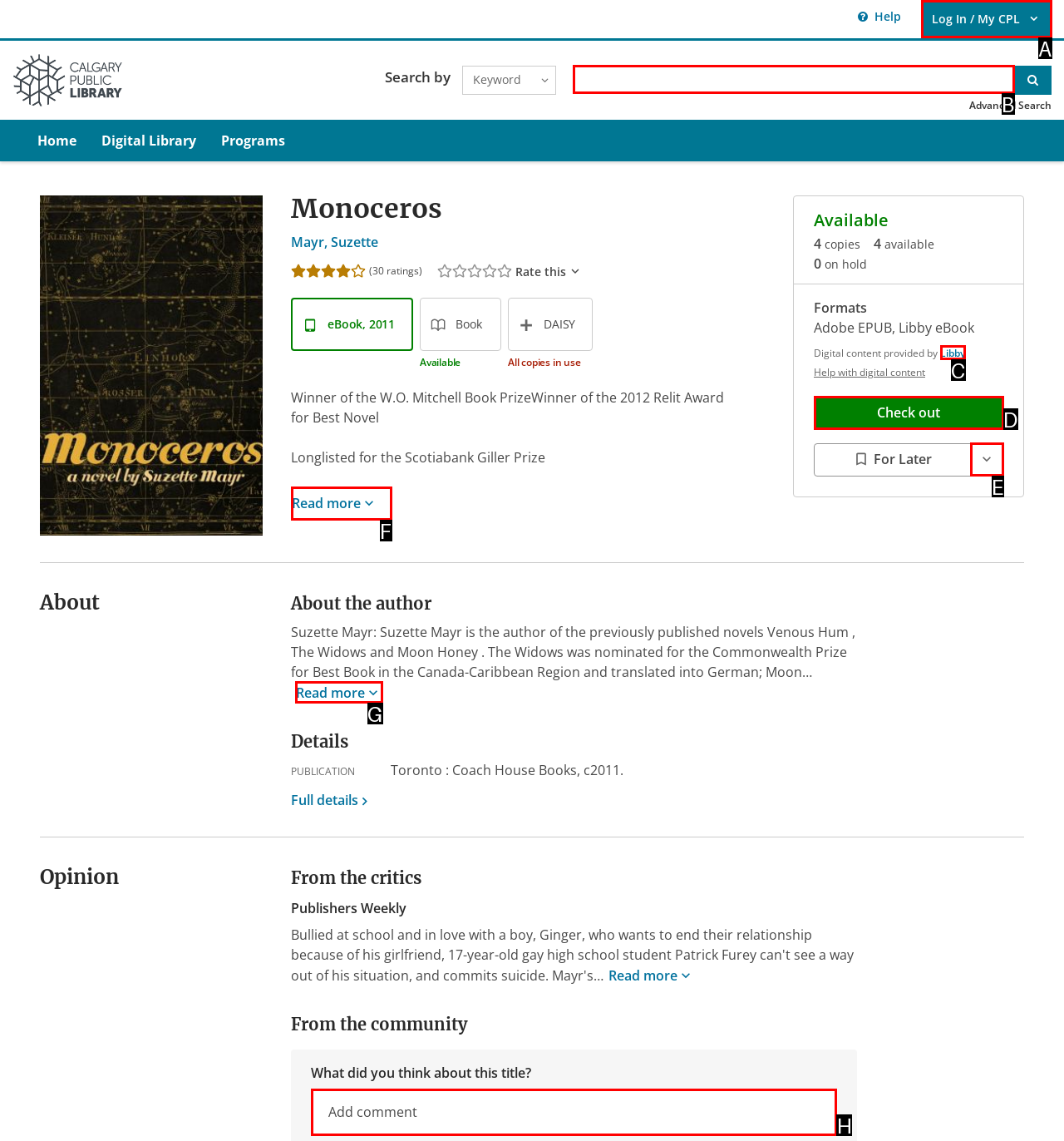Determine which HTML element best suits the description: LibbyLibby, opens a new window. Reply with the letter of the matching option.

C